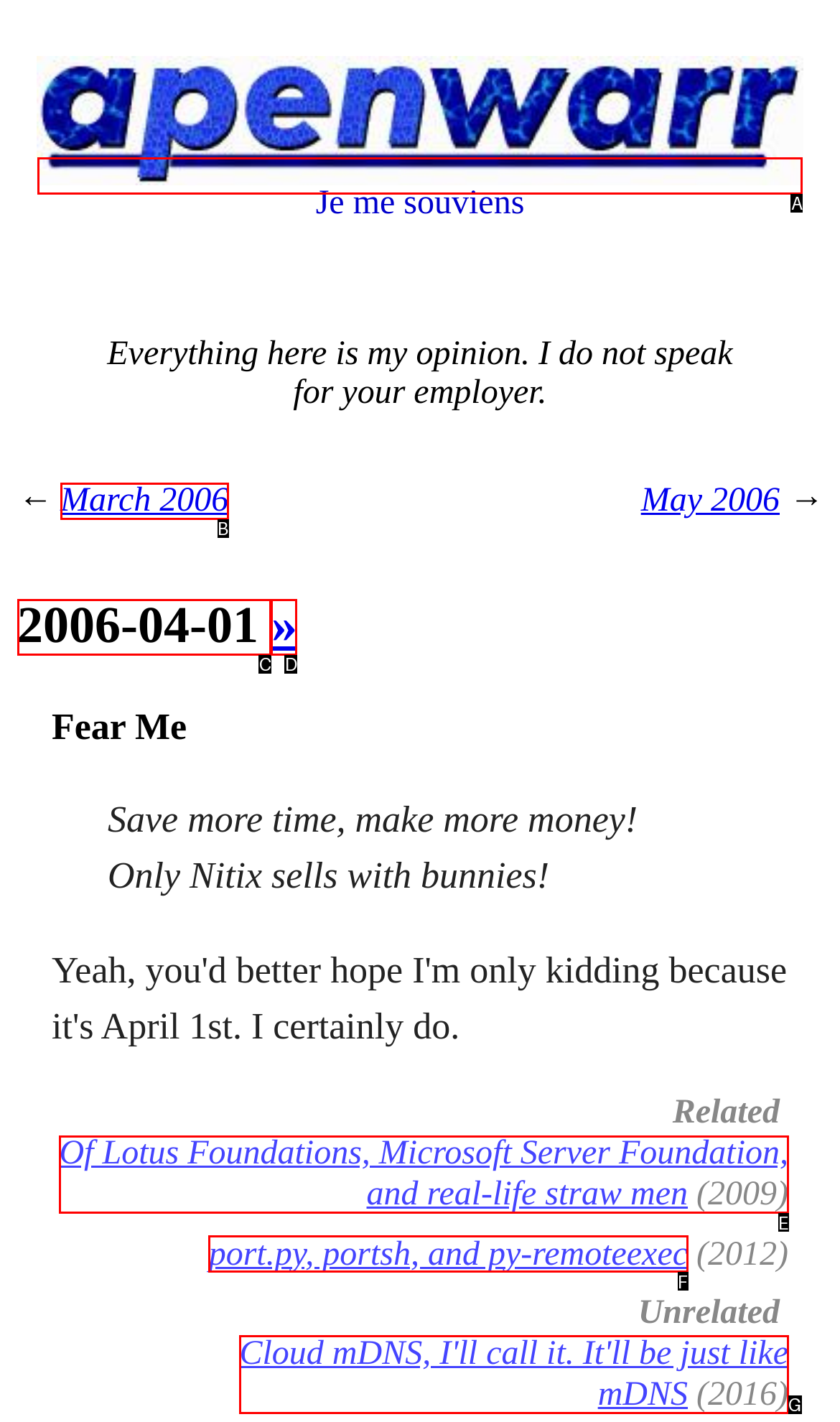Please determine which option aligns with the description: Instagram. Respond with the option’s letter directly from the available choices.

None